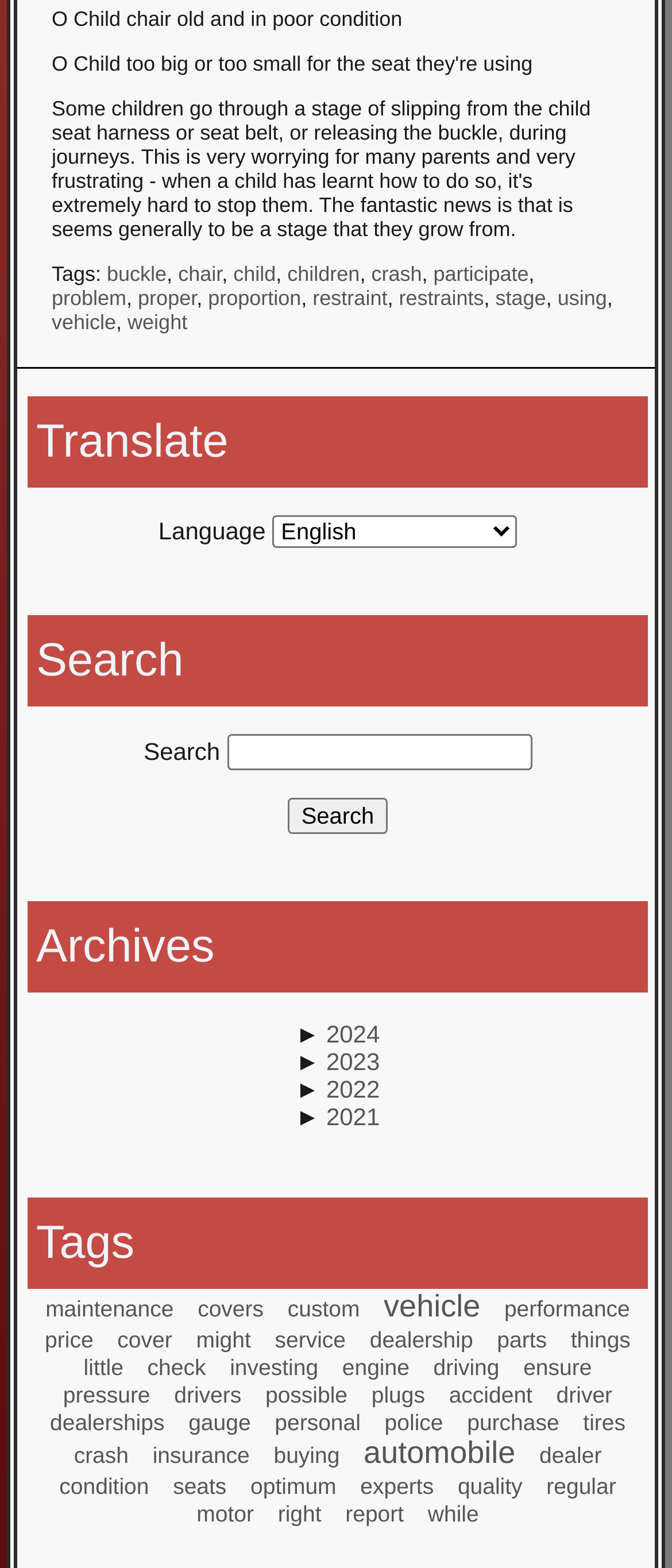Determine the bounding box coordinates of the element's region needed to click to follow the instruction: "Search for something". Provide these coordinates as four float numbers between 0 and 1, formatted as [left, top, right, bottom].

[0.338, 0.468, 0.791, 0.491]